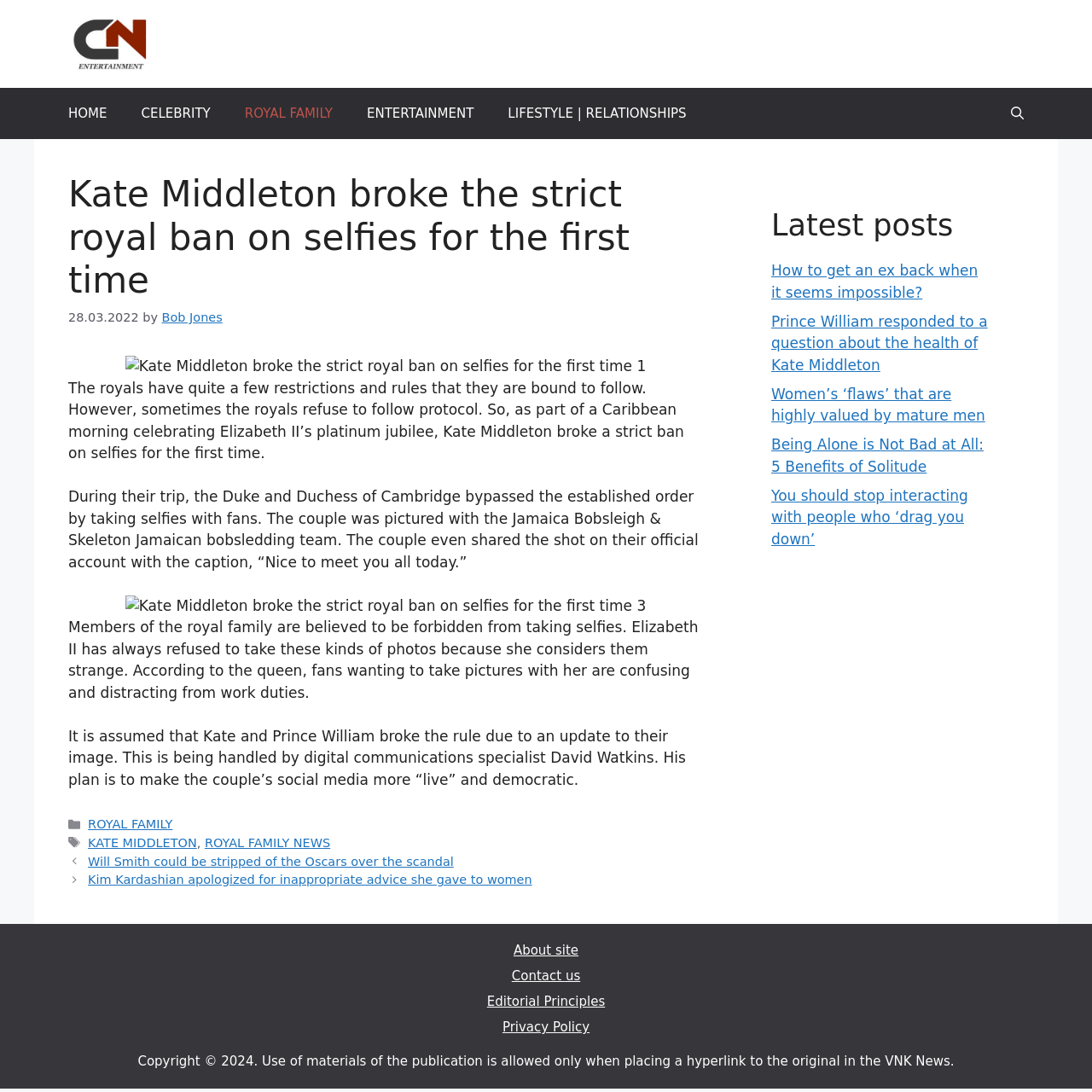Locate the bounding box coordinates of the element to click to perform the following action: 'Click on the 'PhysEmp Blog' link'. The coordinates should be given as four float values between 0 and 1, in the form of [left, top, right, bottom].

None